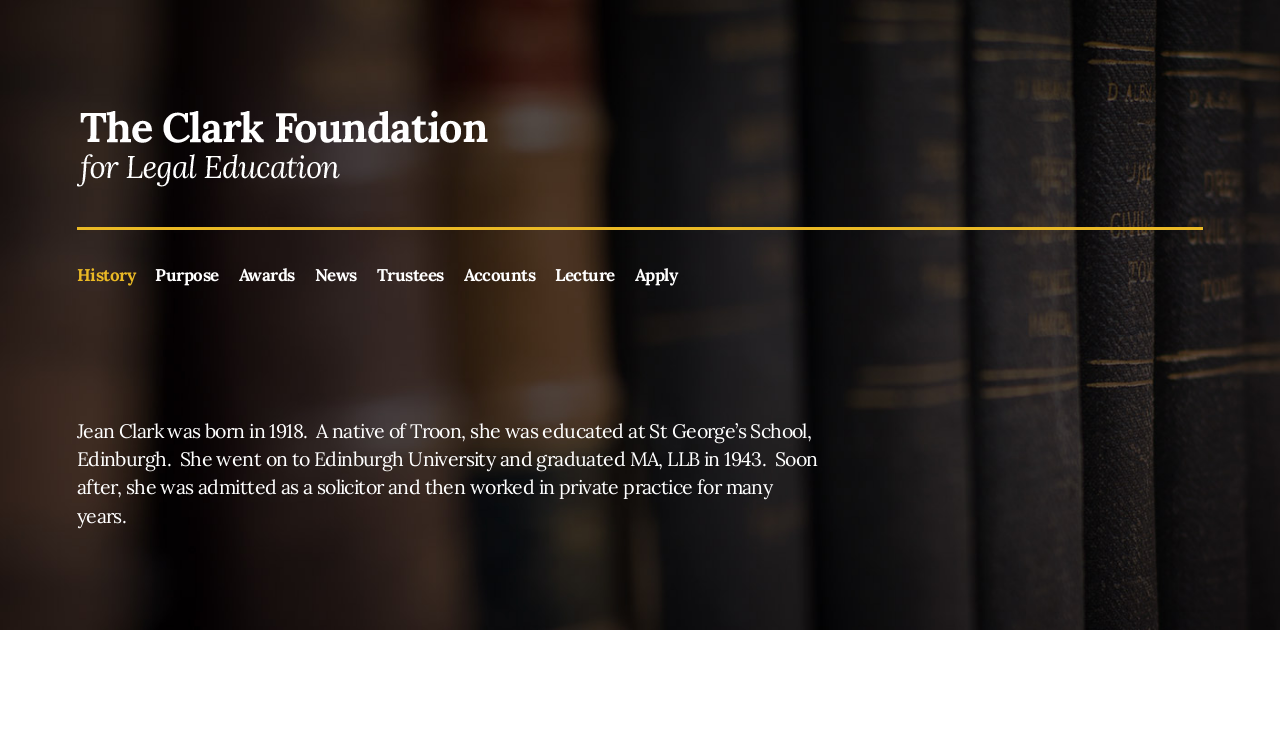What is the occupation of Jean Clark?
Please elaborate on the answer to the question with detailed information.

According to the text, Jean Clark was admitted as a solicitor and then worked in private practice for many years, indicating that she was a solicitor by profession.